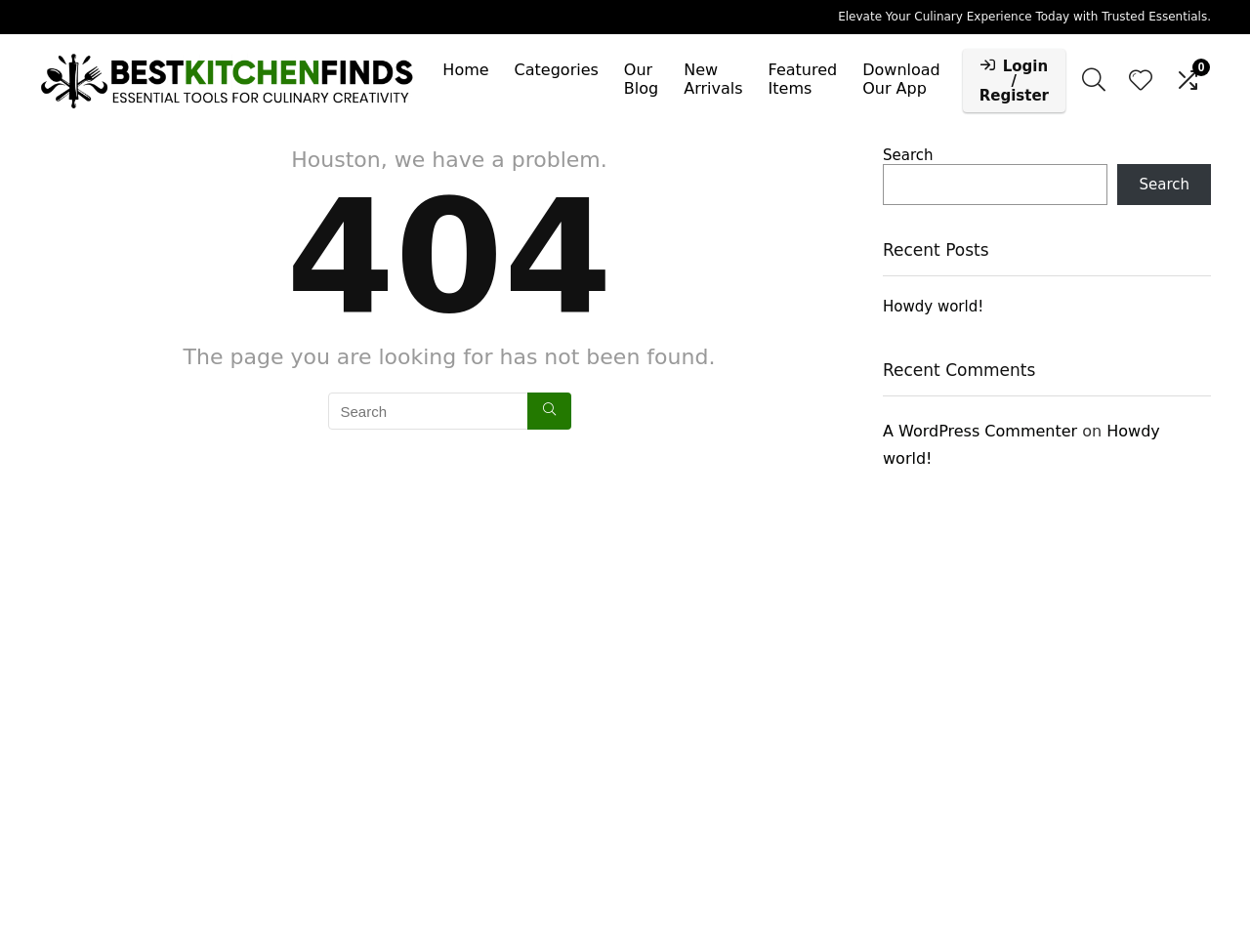Identify the bounding box coordinates of the clickable region necessary to fulfill the following instruction: "Search for something". The bounding box coordinates should be four float numbers between 0 and 1, i.e., [left, top, right, bottom].

[0.262, 0.412, 0.457, 0.451]